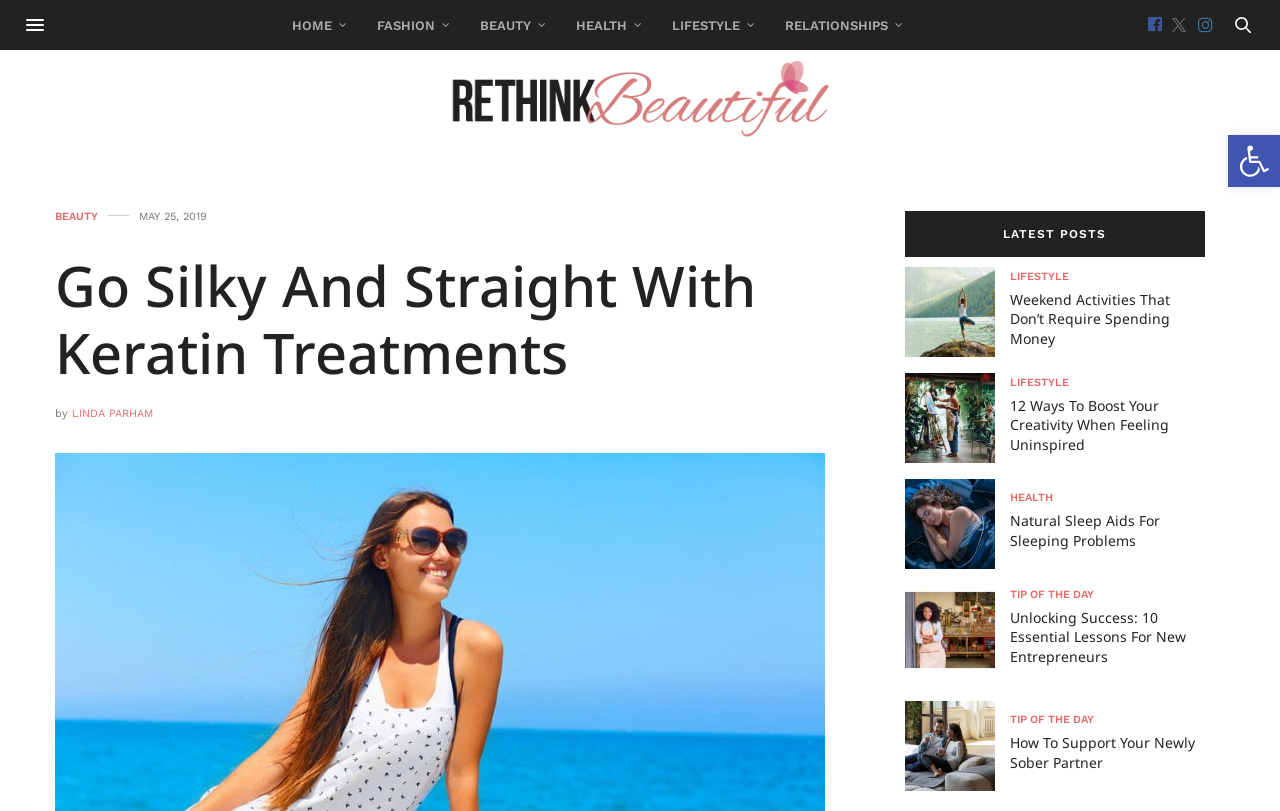Using the provided element description, identify the bounding box coordinates as (top-left x, top-left y, bottom-right x, bottom-right y). Ensure all values are between 0 and 1. Description: BEAUTY

[0.043, 0.26, 0.077, 0.274]